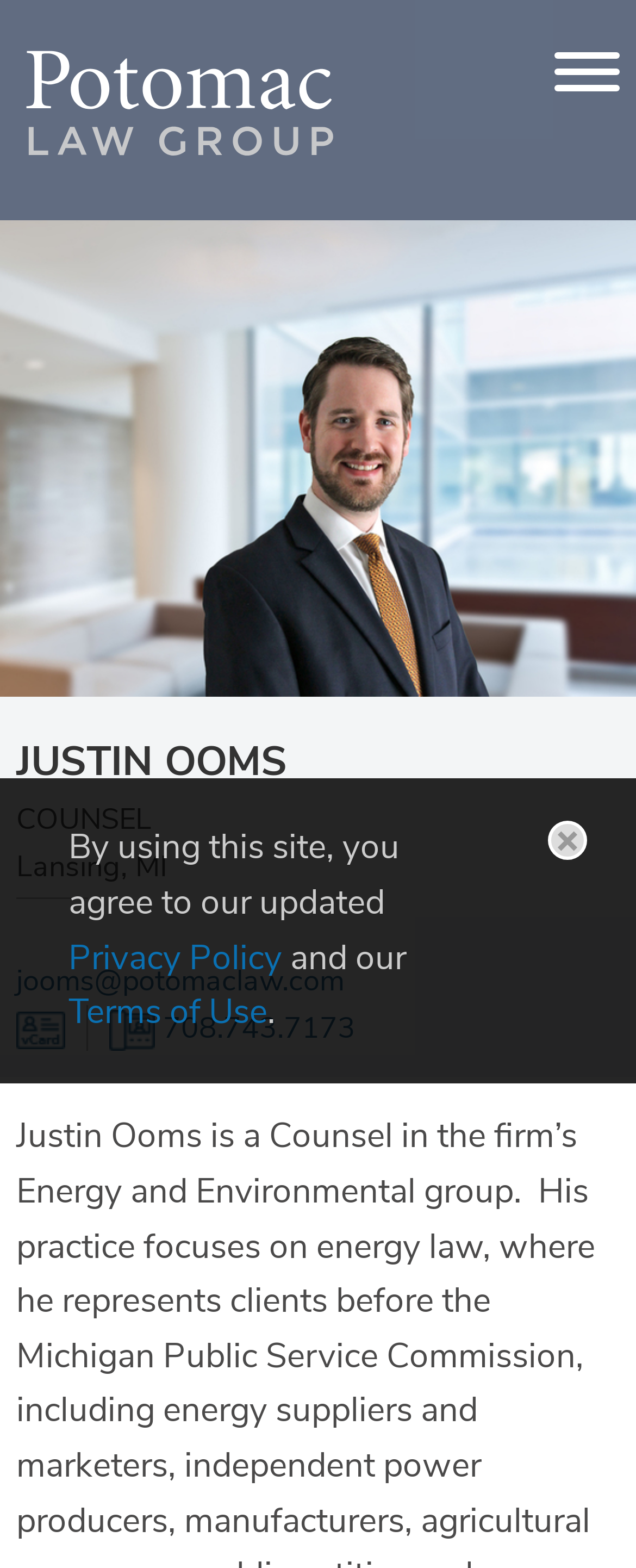Specify the bounding box coordinates (top-left x, top-left y, bottom-right x, bottom-right y) of the UI element in the screenshot that matches this description: Close

[0.862, 0.524, 0.923, 0.549]